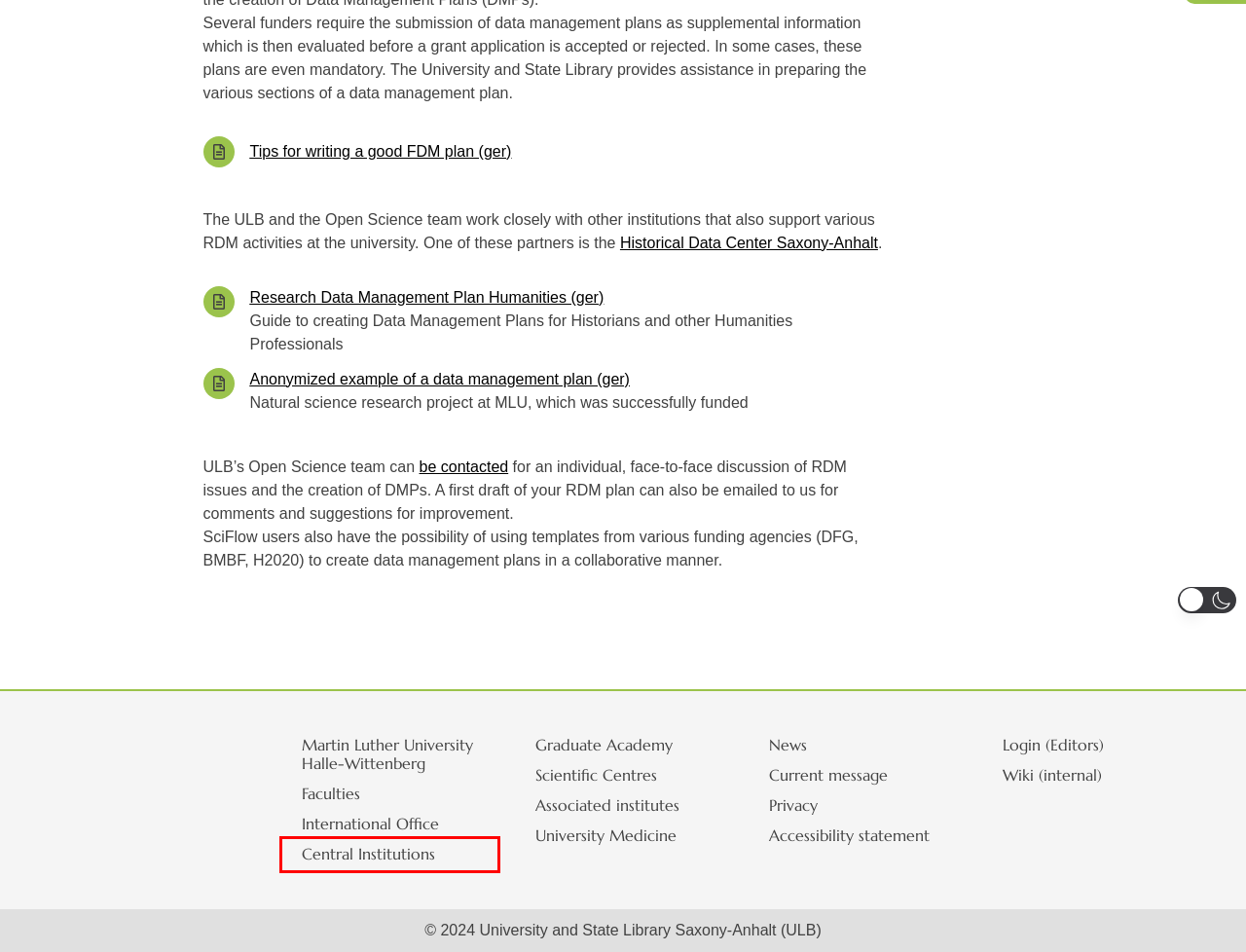Examine the webpage screenshot and identify the UI element enclosed in the red bounding box. Pick the webpage description that most accurately matches the new webpage after clicking the selected element. Here are the candidates:
A. Consultation Hours - Universitäts- und Landesbibliothek Sachsen-Anhalt (ULB)
B. News - Universitäts- und Landesbibliothek Sachsen-Anhalt (ULB)
C. Datenschutzerklärung
D. Historisches Datenzentrum Sachsen-Anhalt
E. International Graduate Academy InGrA
F. Central Institutions
G. Associated institutes
H. University Medicine Halle

F